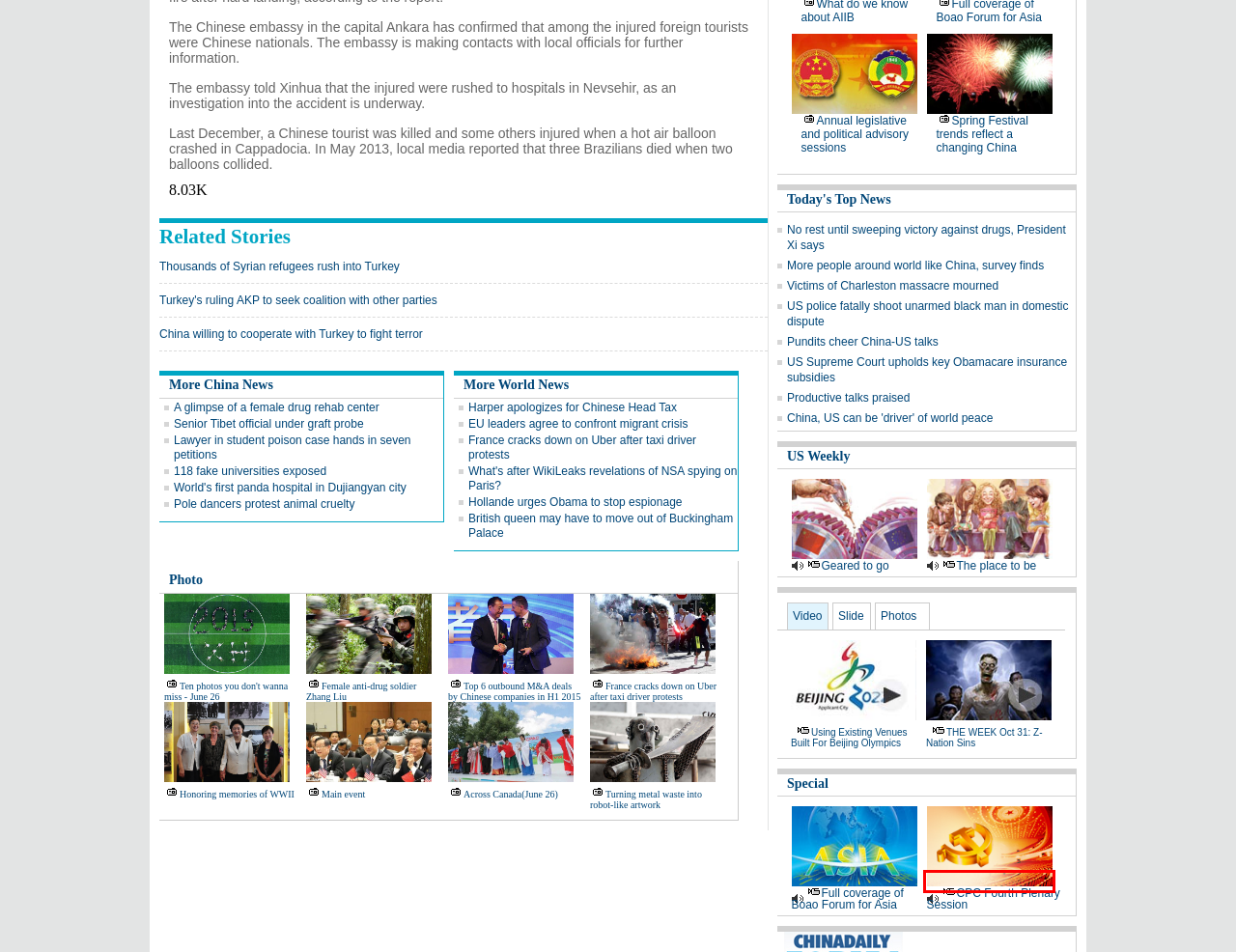Look at the screenshot of a webpage that includes a red bounding box around a UI element. Select the most appropriate webpage description that matches the page seen after clicking the highlighted element. Here are the candidates:
A. Celebrities
 - Chinadaily US Edition
B. Stars - USA - Chinadaily.com.cn
C. CPC Fourth Plenary Session - Chinadaily.com.cn
D. Food - USA - Chinadaily.com.cn
E. Thousands of Syrian refugees rush into Turkey[1]- Chinadaily.com.cn
F. China willing to cooperate with Turkey to fight terror
 - World - Chinadaily.com.cn
G. Headlines, Stories, Photos and Videos about the Two Sessions (NPC & CPPCC) 2015 – China Daily
H. Turkey's ruling AKP to seek coalition with other parties
 - World - Chinadaily.com.cn

C